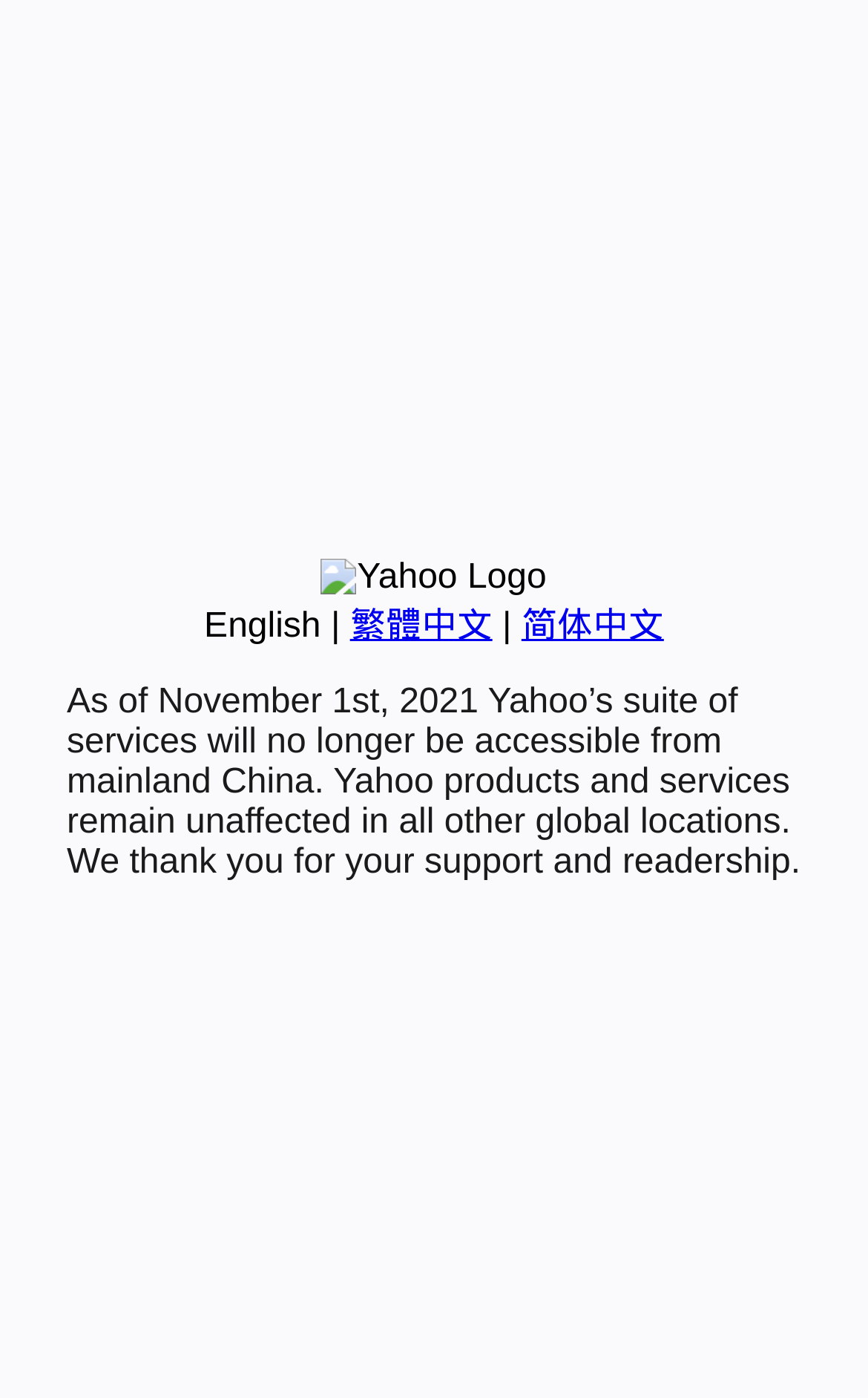Using the webpage screenshot and the element description English, determine the bounding box coordinates. Specify the coordinates in the format (top-left x, top-left y, bottom-right x, bottom-right y) with values ranging from 0 to 1.

[0.235, 0.435, 0.37, 0.462]